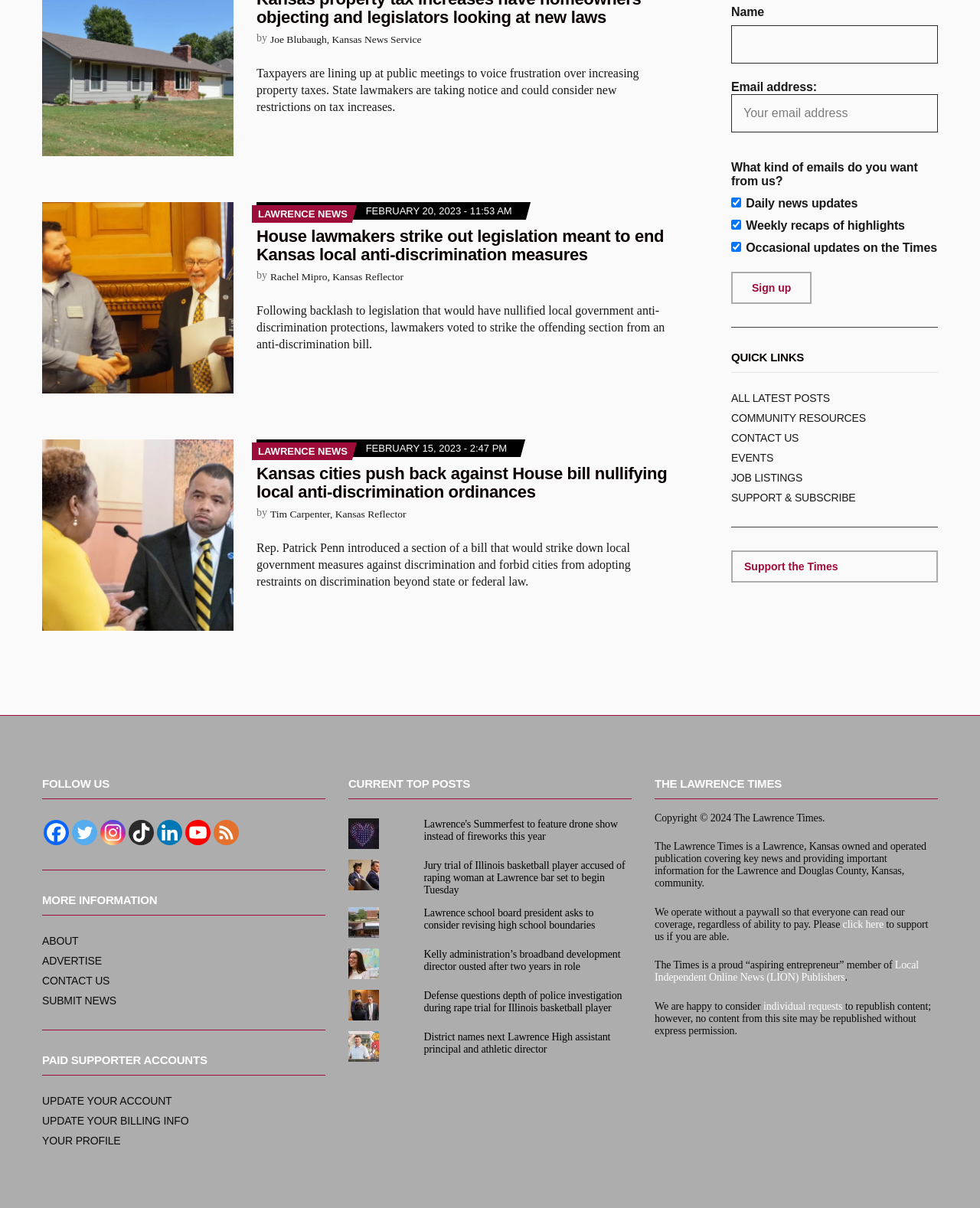Based on the element description aria-describedby="gfield_description_1_1" name="input_1" placeholder="Email ...", identify the bounding box of the UI element in the given webpage screenshot. The coordinates should be in the format (top-left x, top-left y, bottom-right x, bottom-right y) and must be between 0 and 1.

None